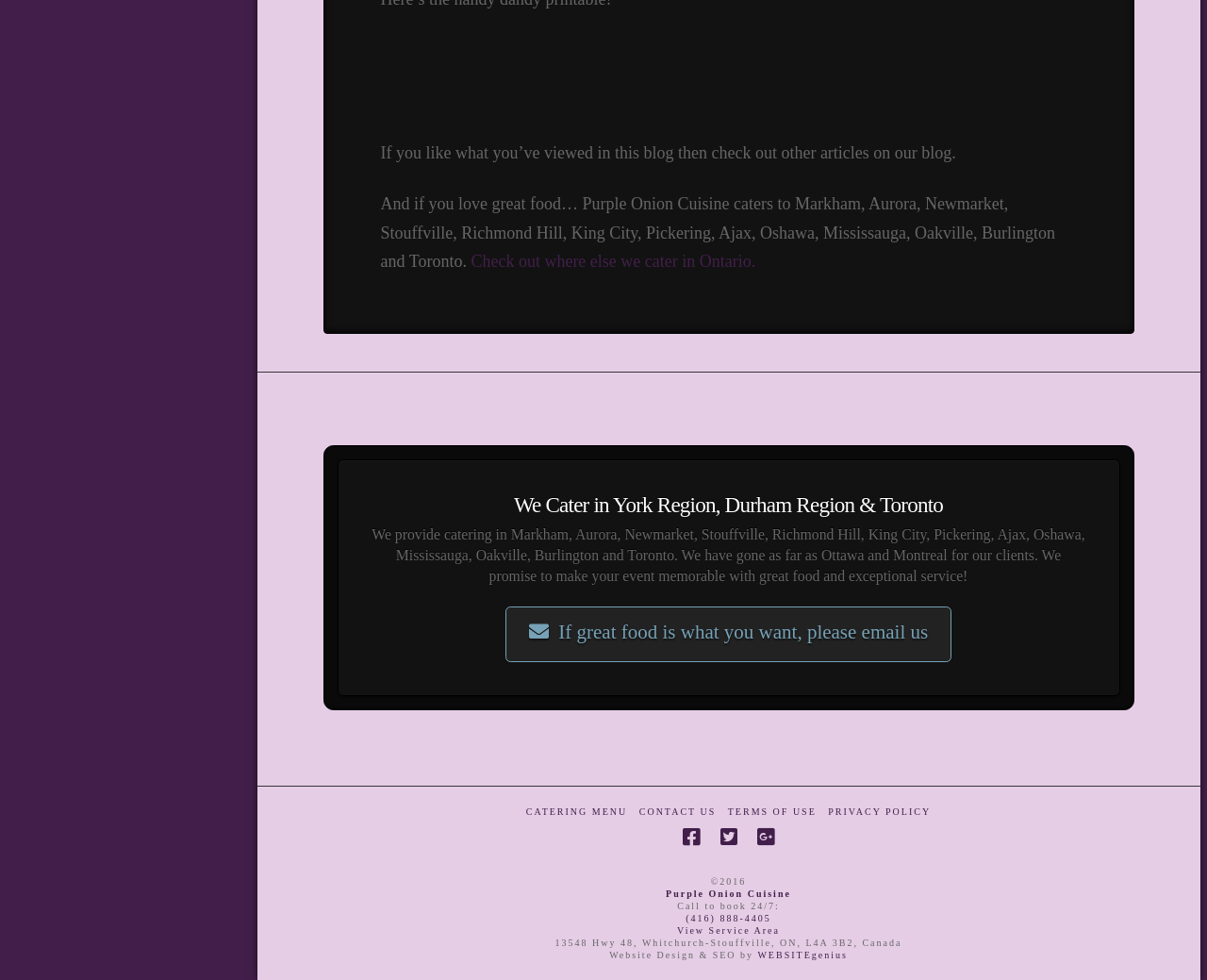Please find the bounding box coordinates for the clickable element needed to perform this instruction: "Call to book 24/7".

[0.568, 0.931, 0.639, 0.942]